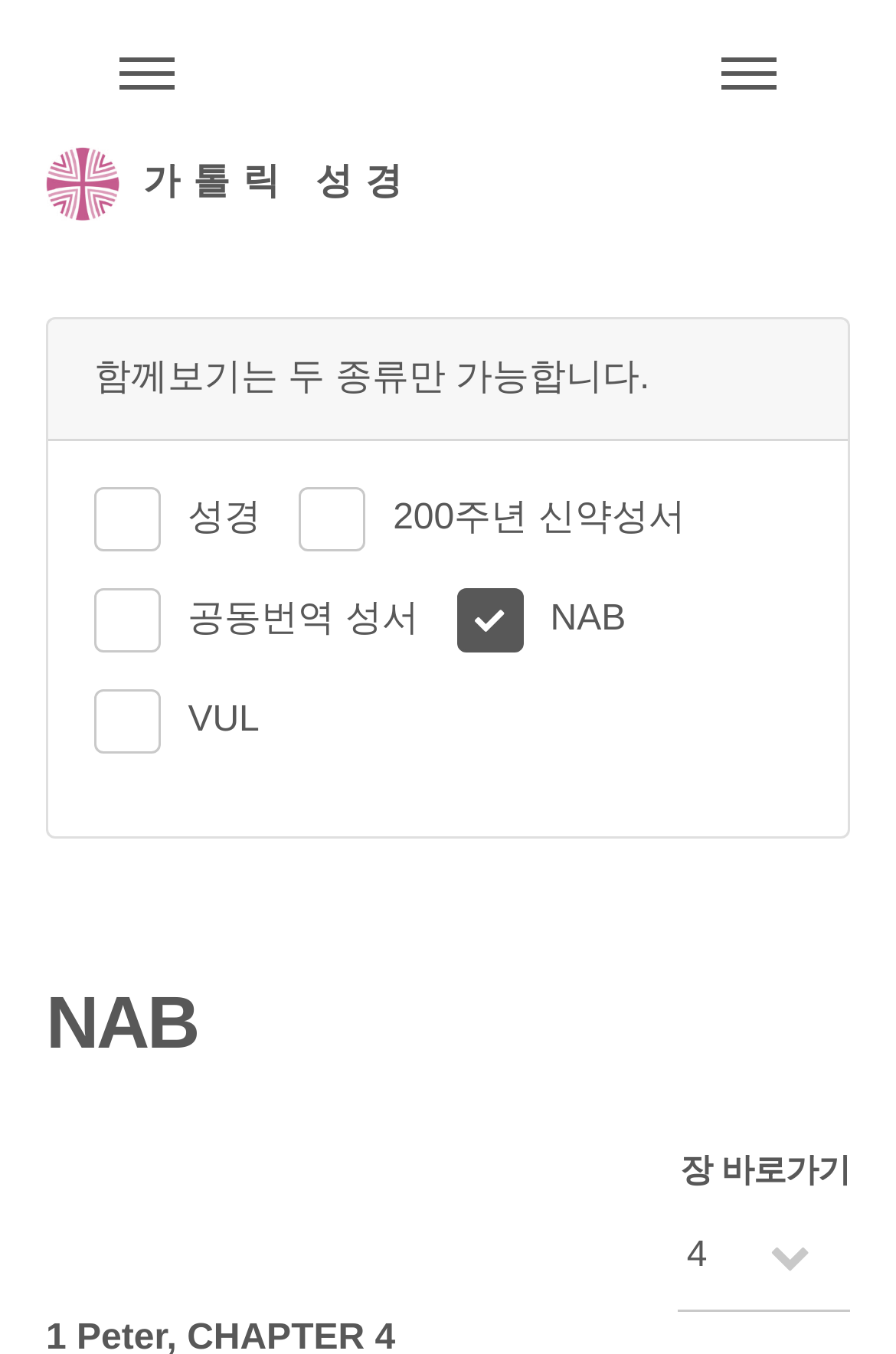Based on the element description, predict the bounding box coordinates (top-left x, top-left y, bottom-right x, bottom-right y) for the UI element in the screenshot: 가톨릭 성경

[0.051, 0.109, 0.463, 0.163]